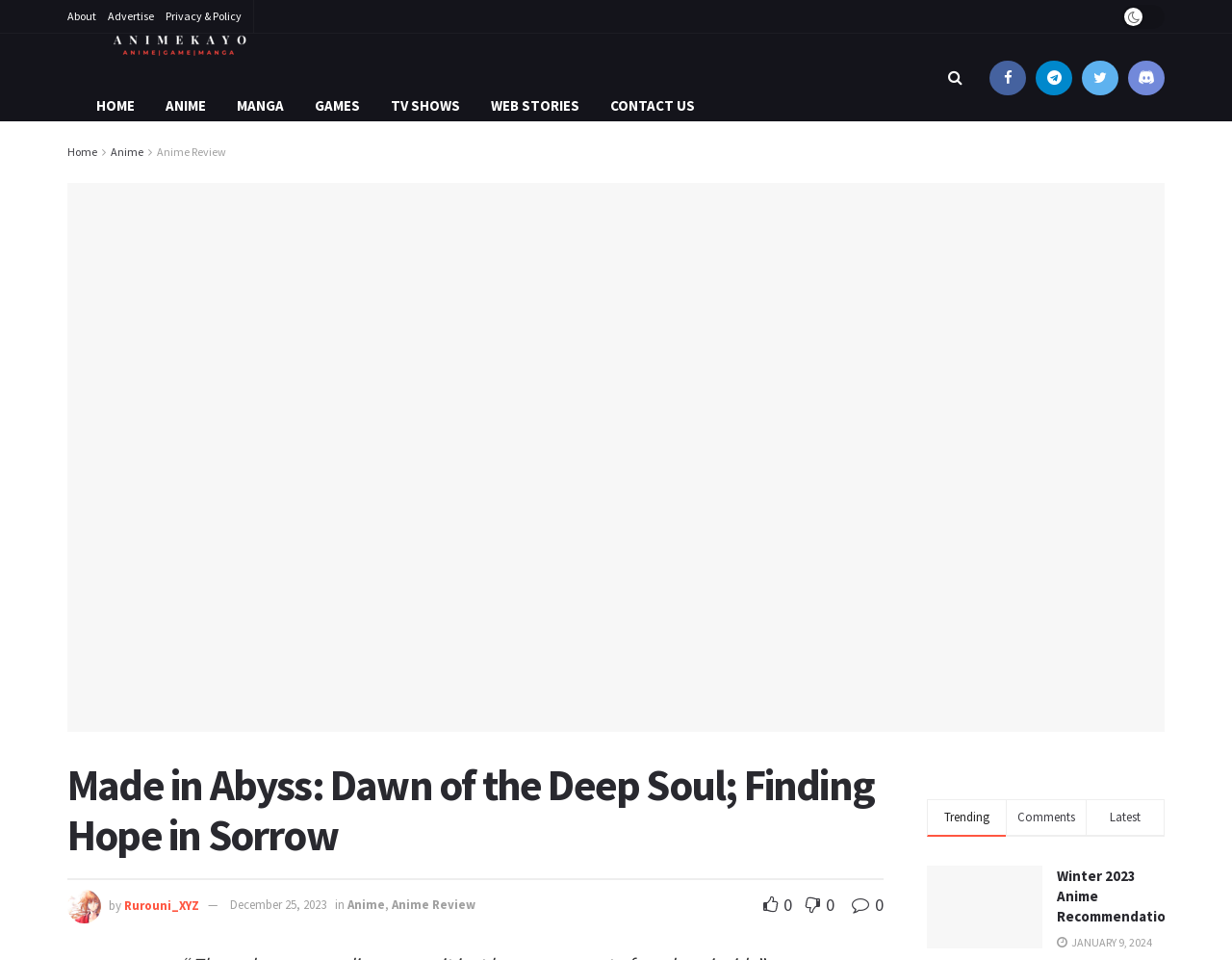Locate the bounding box coordinates of the area that needs to be clicked to fulfill the following instruction: "Check the 'Winter 2023 Anime Recommendations'". The coordinates should be in the format of four float numbers between 0 and 1, namely [left, top, right, bottom].

[0.752, 0.902, 0.846, 0.988]